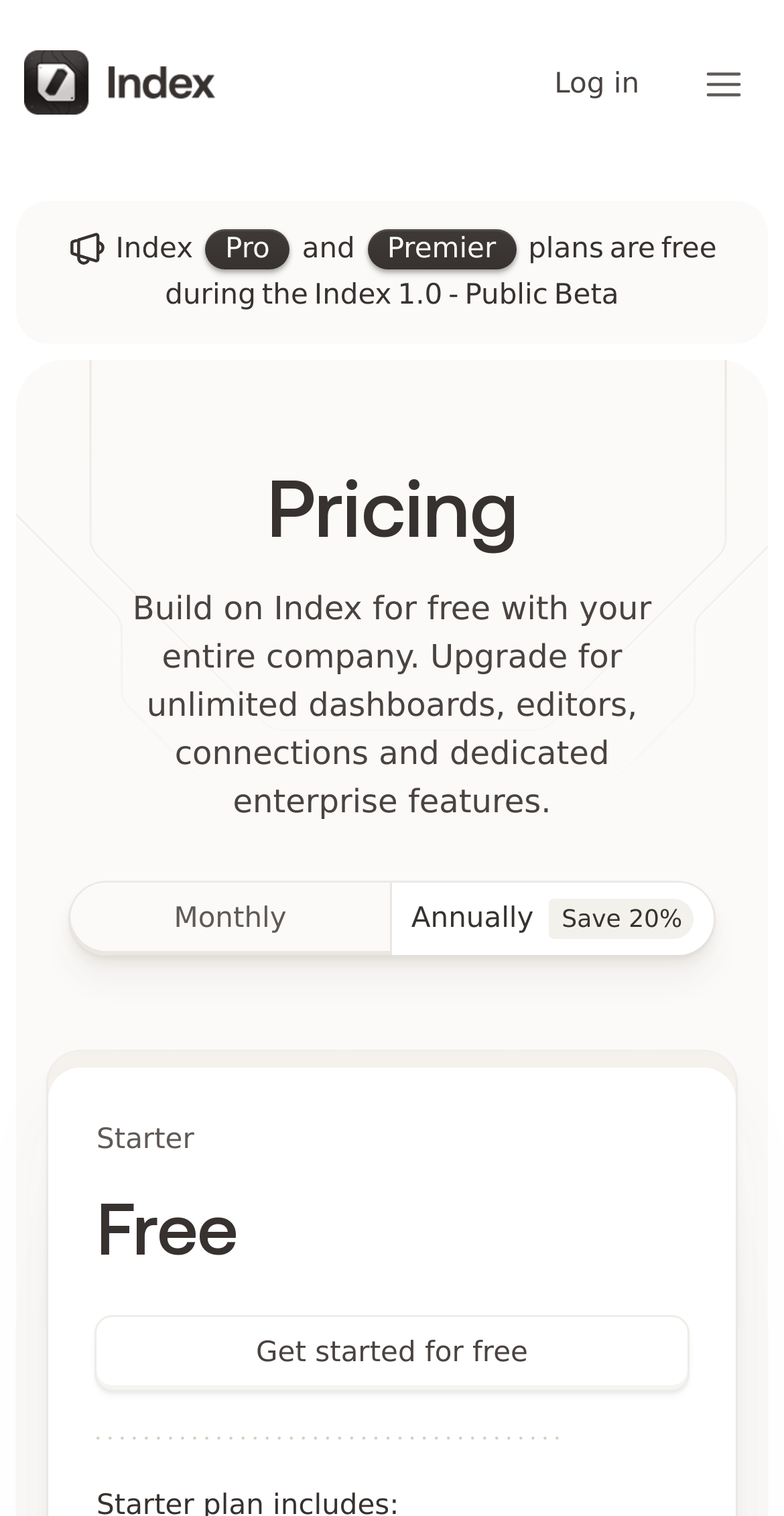Calculate the bounding box coordinates of the UI element given the description: "Brand Kit".

[0.095, 0.212, 0.53, 0.258]